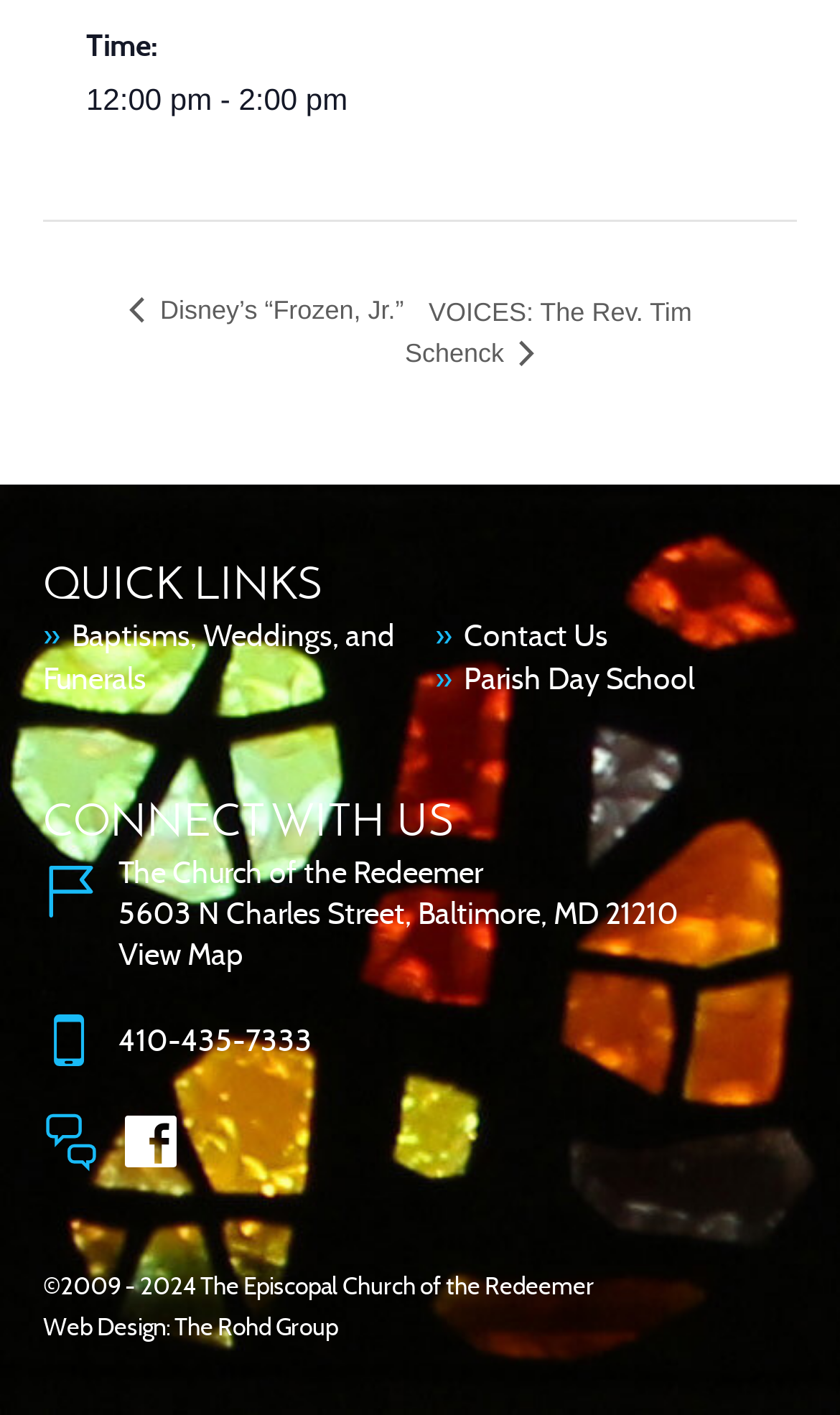Please locate the UI element described by "Terms & Conditions" and provide its bounding box coordinates.

None